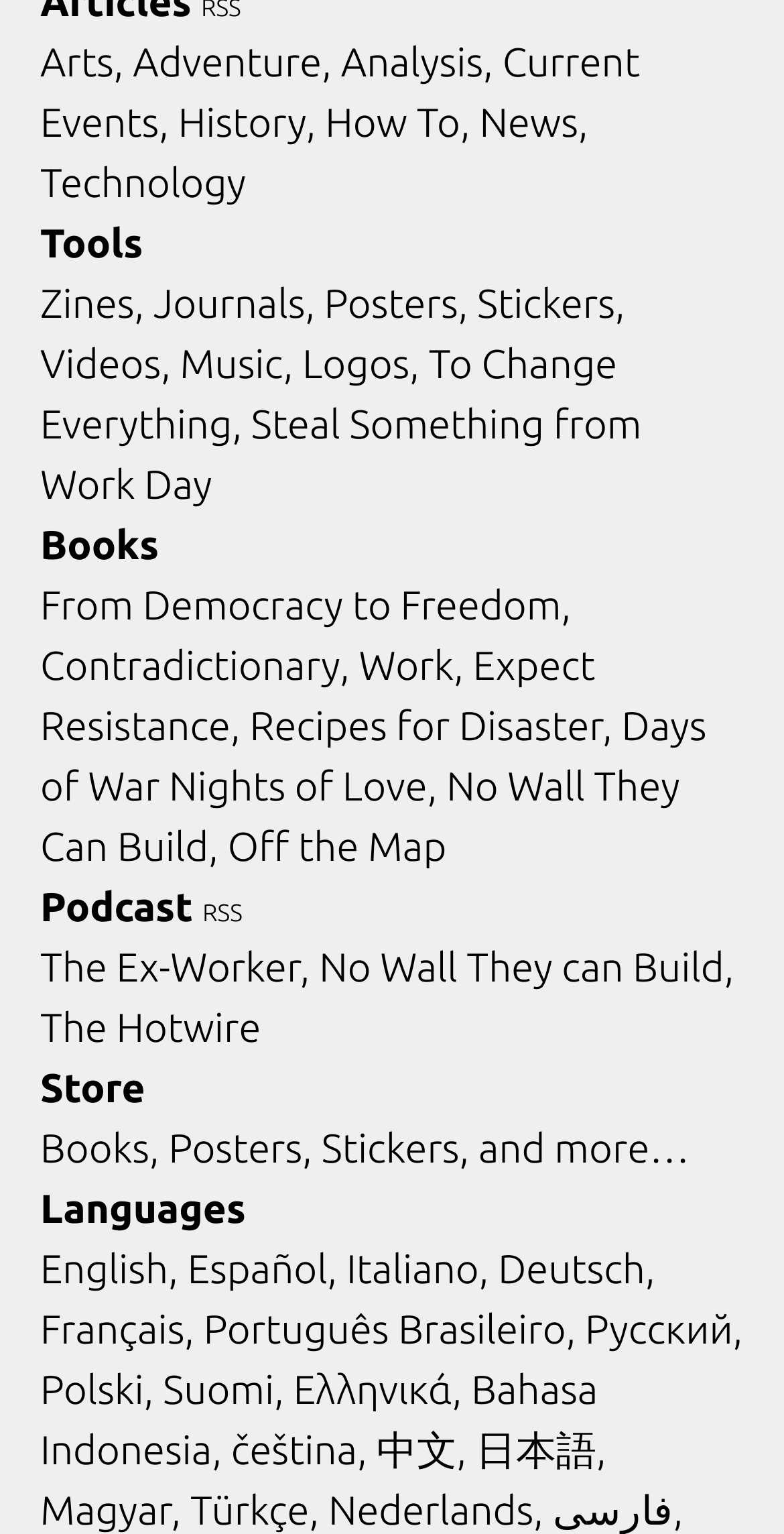What types of products are available in the store?
Provide an in-depth and detailed answer to the question.

By analyzing the link under the Store category, I found that the store offers various products, including Books, Posters, Stickers, and more.